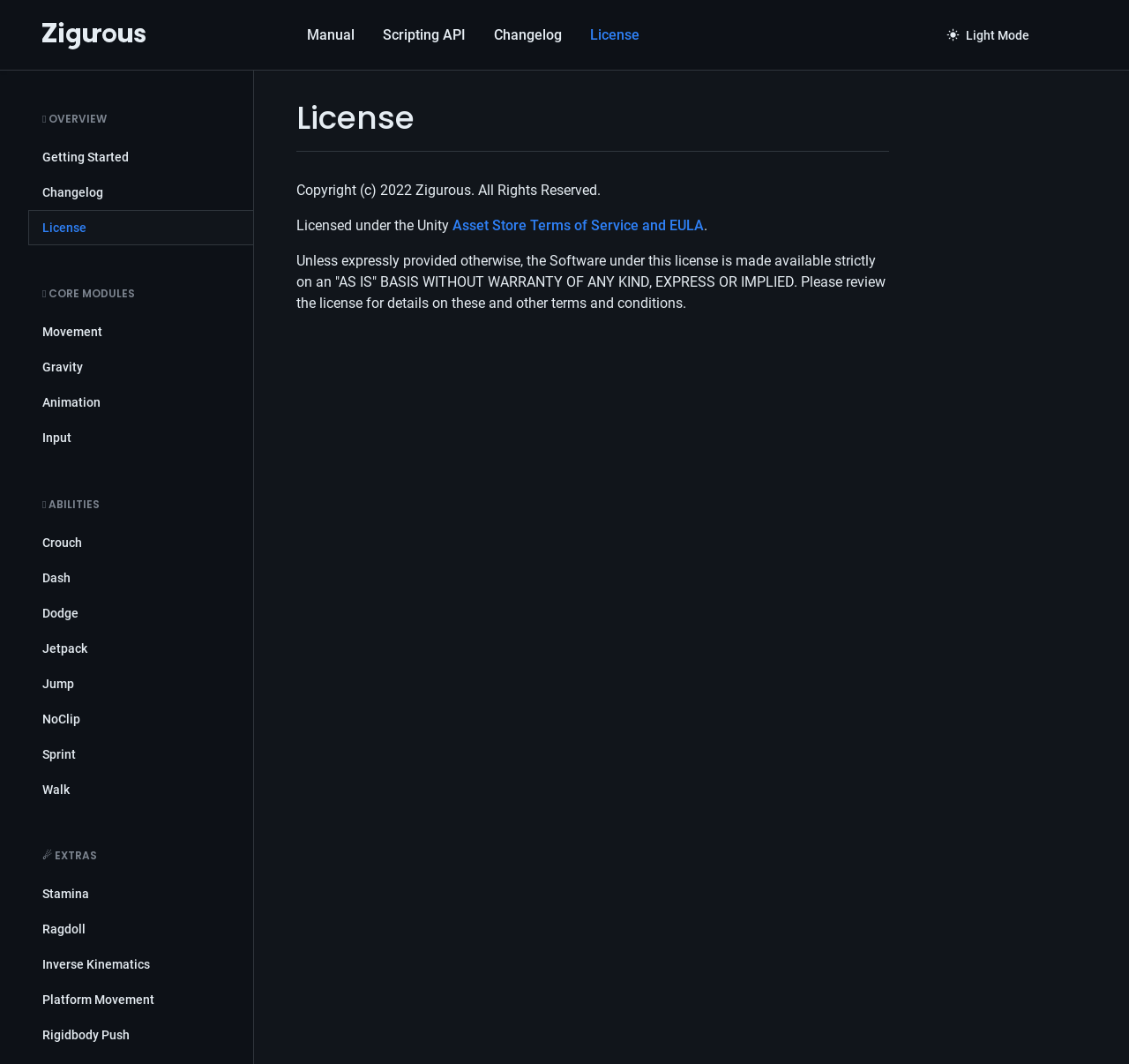Based on the image, please elaborate on the answer to the following question:
What is the theme of the webpage?

I found the answer by looking at the overall structure and content of the webpage, which suggests that it is related to a character controller system, possibly for a game or simulation. The various sections and links on the webpage, such as 'OVERVIEW', 'CORE MODULES', 'ABILITIES', and 'EXTRAS', also support this theme.